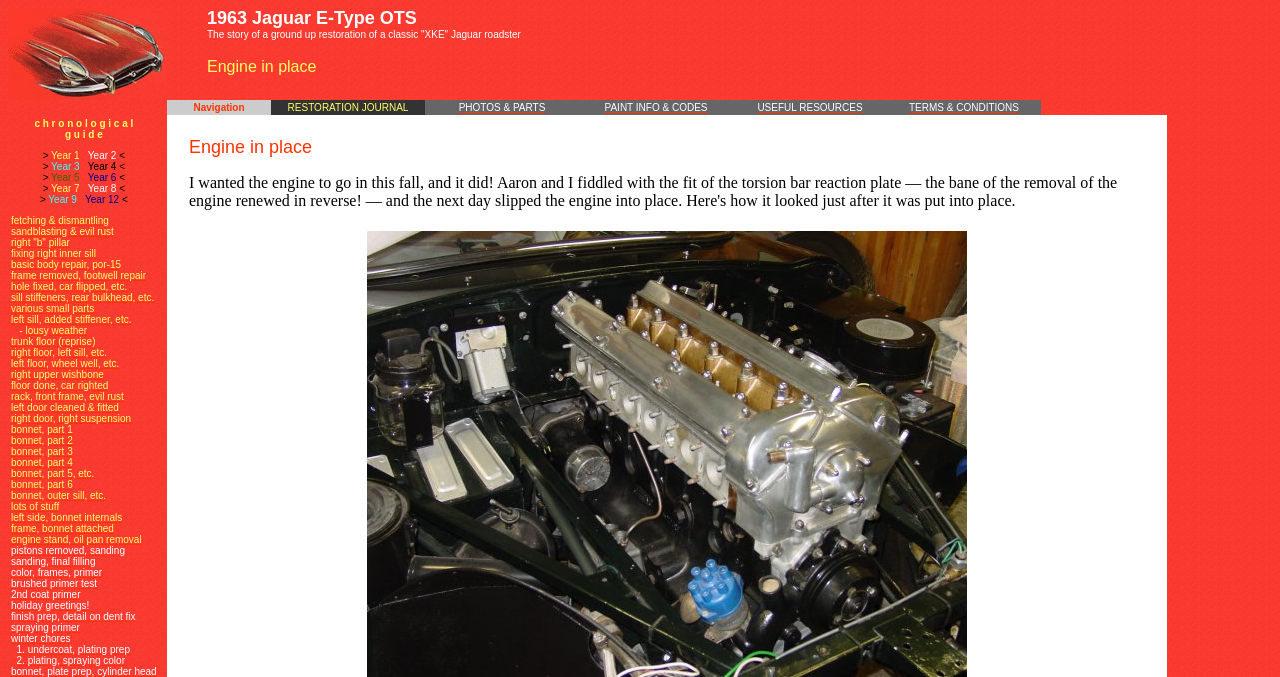Utilize the details in the image to thoroughly answer the following question: How many years are mentioned in the webpage?

The webpage mentions years 5, 6, 7, 8, 9, and 12, indicating that there are at least 5 different years mentioned in the webpage.